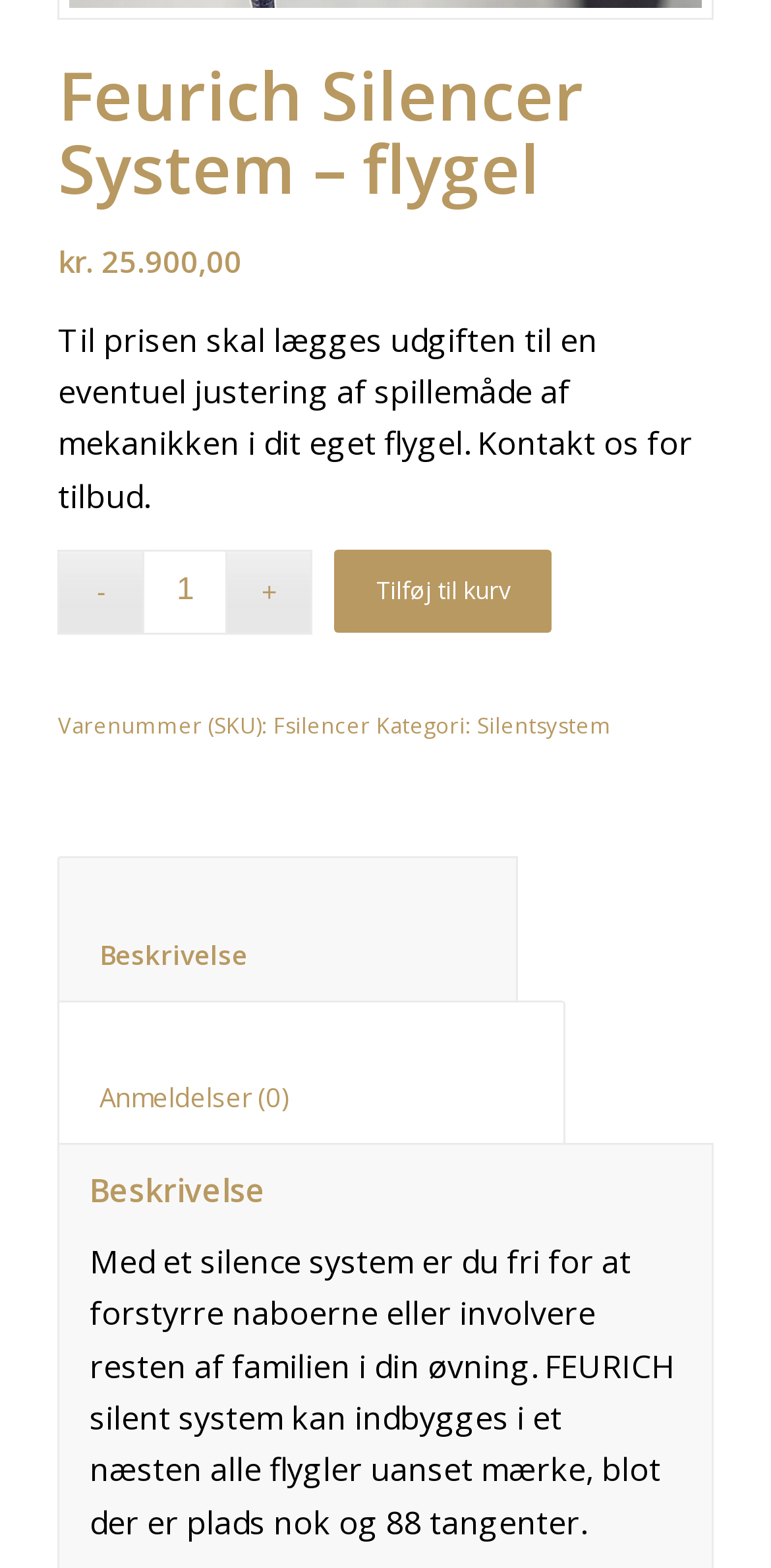Find the UI element described as: "Tilføj til kurv" and predict its bounding box coordinates. Ensure the coordinates are four float numbers between 0 and 1, [left, top, right, bottom].

[0.434, 0.35, 0.716, 0.403]